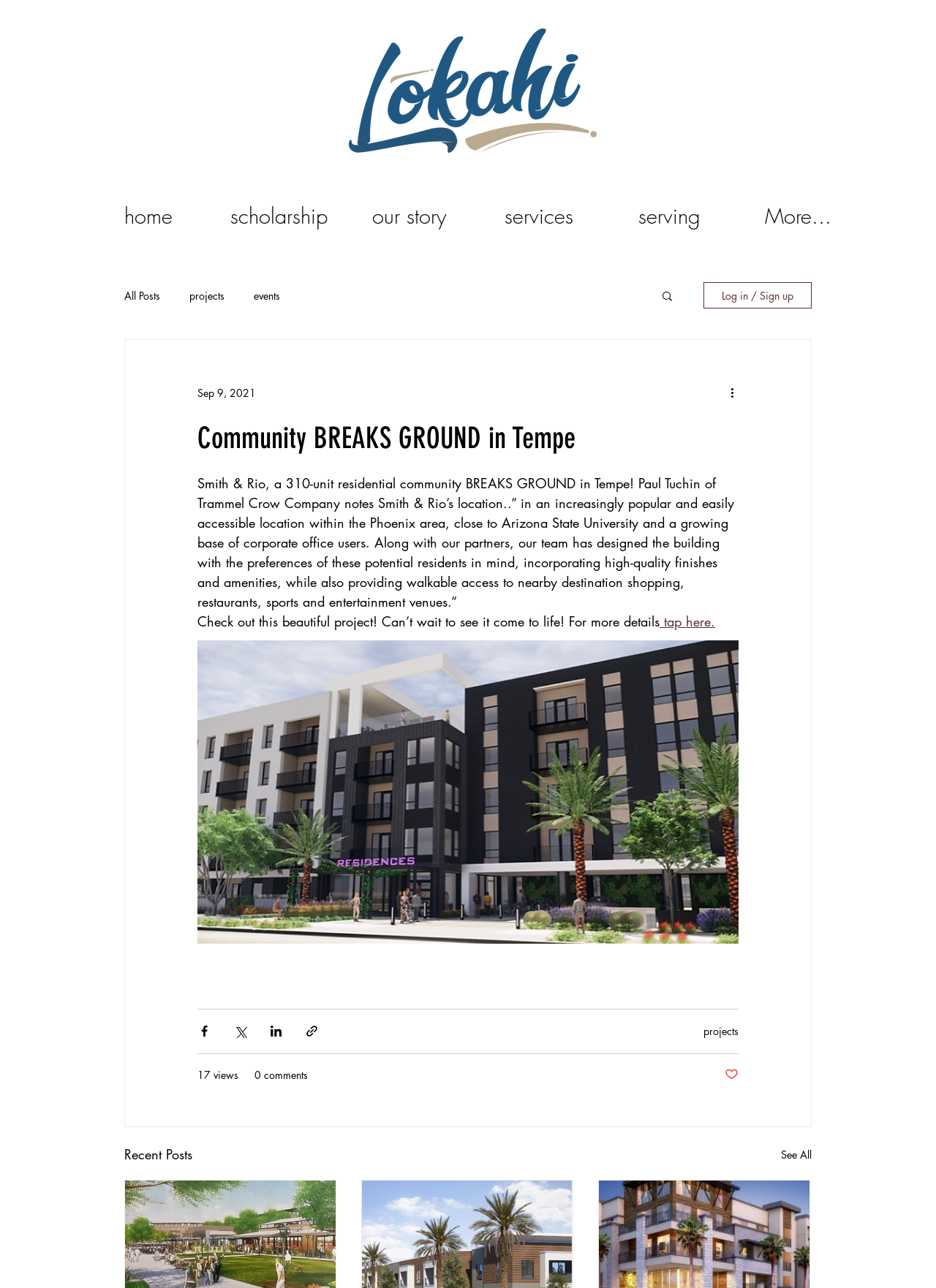Reply to the question with a single word or phrase:
What is the name of the company mentioned in the article?

Trammel Crow Company